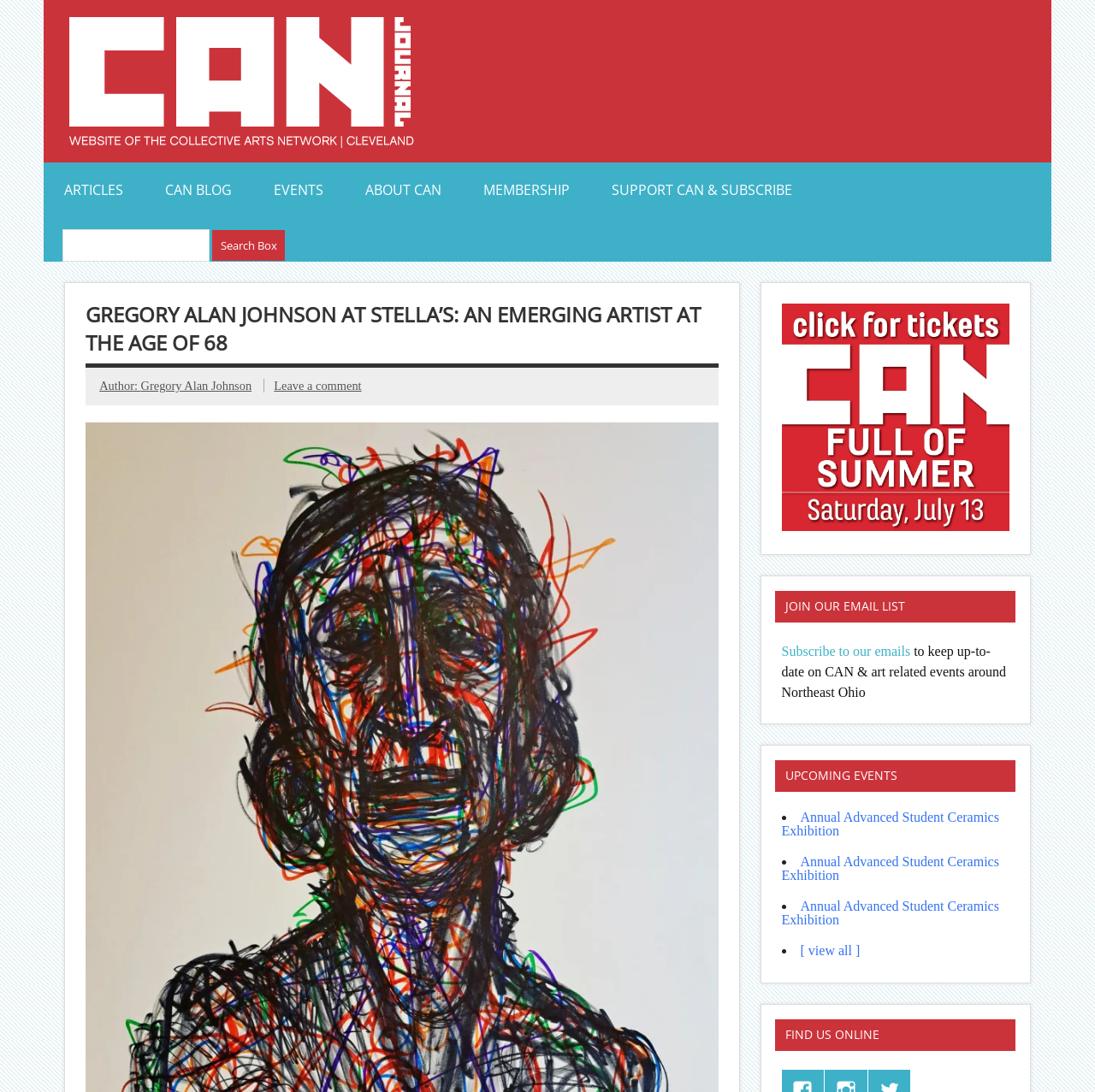Write a detailed summary of the webpage.

The webpage is about Gregory Alan Johnson, a 68-year-old emerging artist, whose work is on display at Stella's Art Gallery. At the top of the page, there is a logo image of Collective Arts Network – CAN Journal, followed by a navigation menu with links to ARTICLES, CAN BLOG, EVENTS, ABOUT CAN, MEMBERSHIP, and SUPPORT CAN & SUBSCRIBE. 

Below the navigation menu, there is a search box with a textbox and a search button. The main content of the page starts with a heading that repeats the title of the webpage. Below the heading, there are links to the author's name, Gregory Alan Johnson, and an option to leave a comment.

On the right side of the page, there is a section to join the email list, with a heading and a link to subscribe to the emails. Below this section, there is a heading for UPCOMING EVENTS, followed by a list of events, each marked with a bullet point and a link to the event details. 

At the bottom of the page, there is a section with a heading FIND US ONLINE.